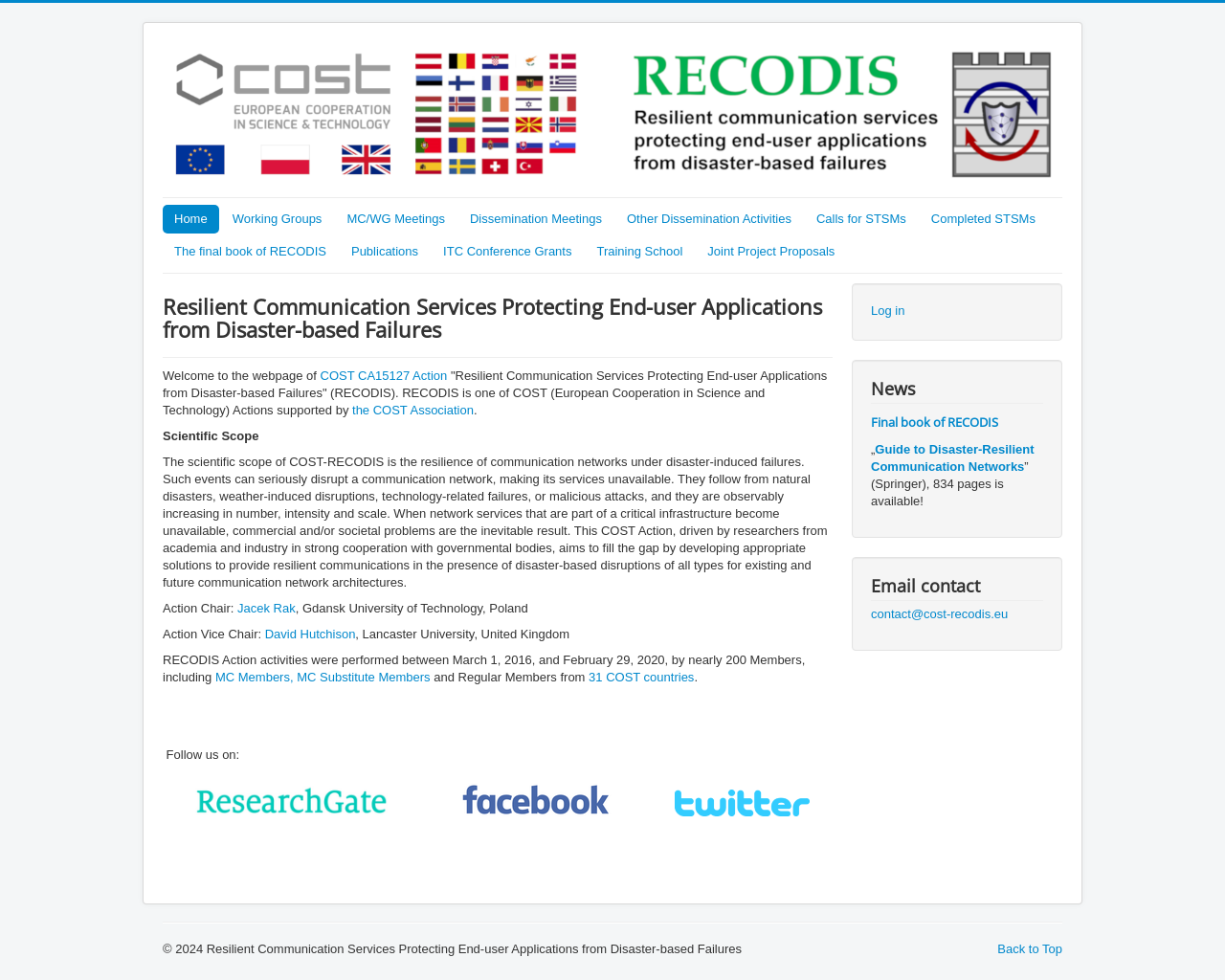Please predict the bounding box coordinates of the element's region where a click is necessary to complete the following instruction: "Follow the 'COST CA15127 Action' link". The coordinates should be represented by four float numbers between 0 and 1, i.e., [left, top, right, bottom].

[0.261, 0.376, 0.365, 0.391]